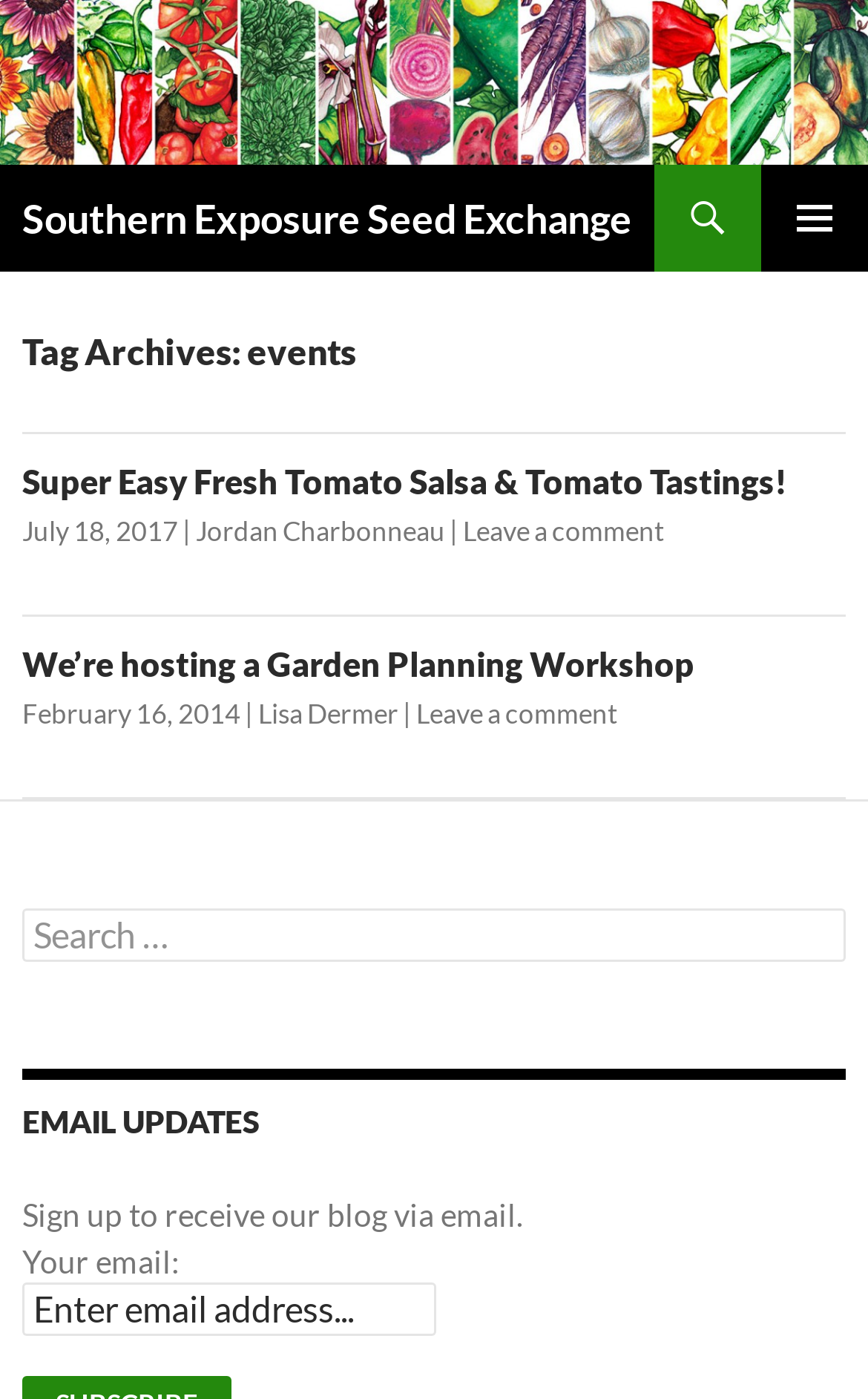Please look at the image and answer the question with a detailed explanation: What is the topic of the 'Garden Planning Workshop' article?

The topic of the 'Garden Planning Workshop' article can be inferred from its title, which suggests that it is related to planning and organizing gardens.